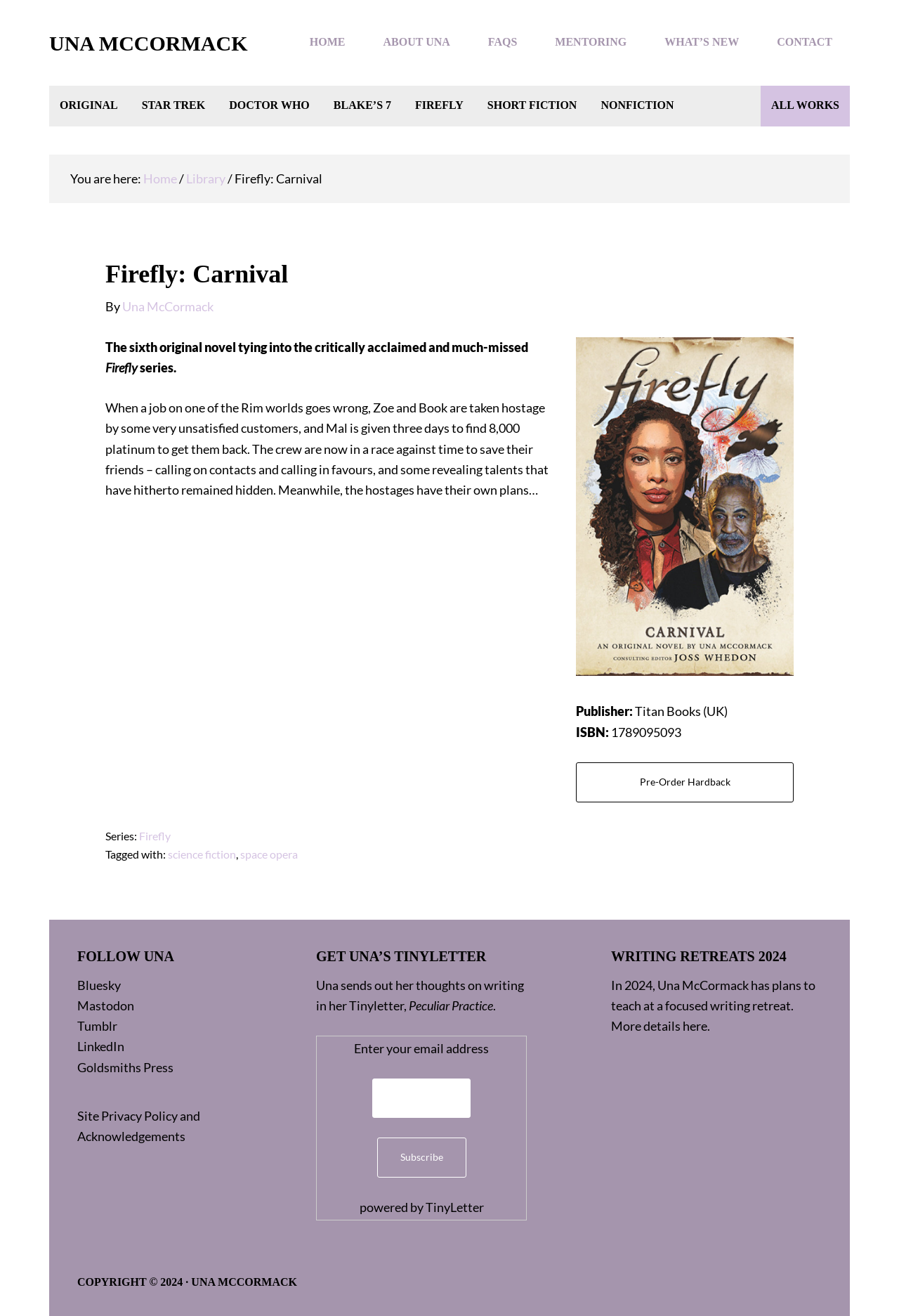Identify the bounding box coordinates of the clickable section necessary to follow the following instruction: "Click on the 'Firefly: Carnival' link". The coordinates should be presented as four float numbers from 0 to 1, i.e., [left, top, right, bottom].

[0.45, 0.064, 0.527, 0.096]